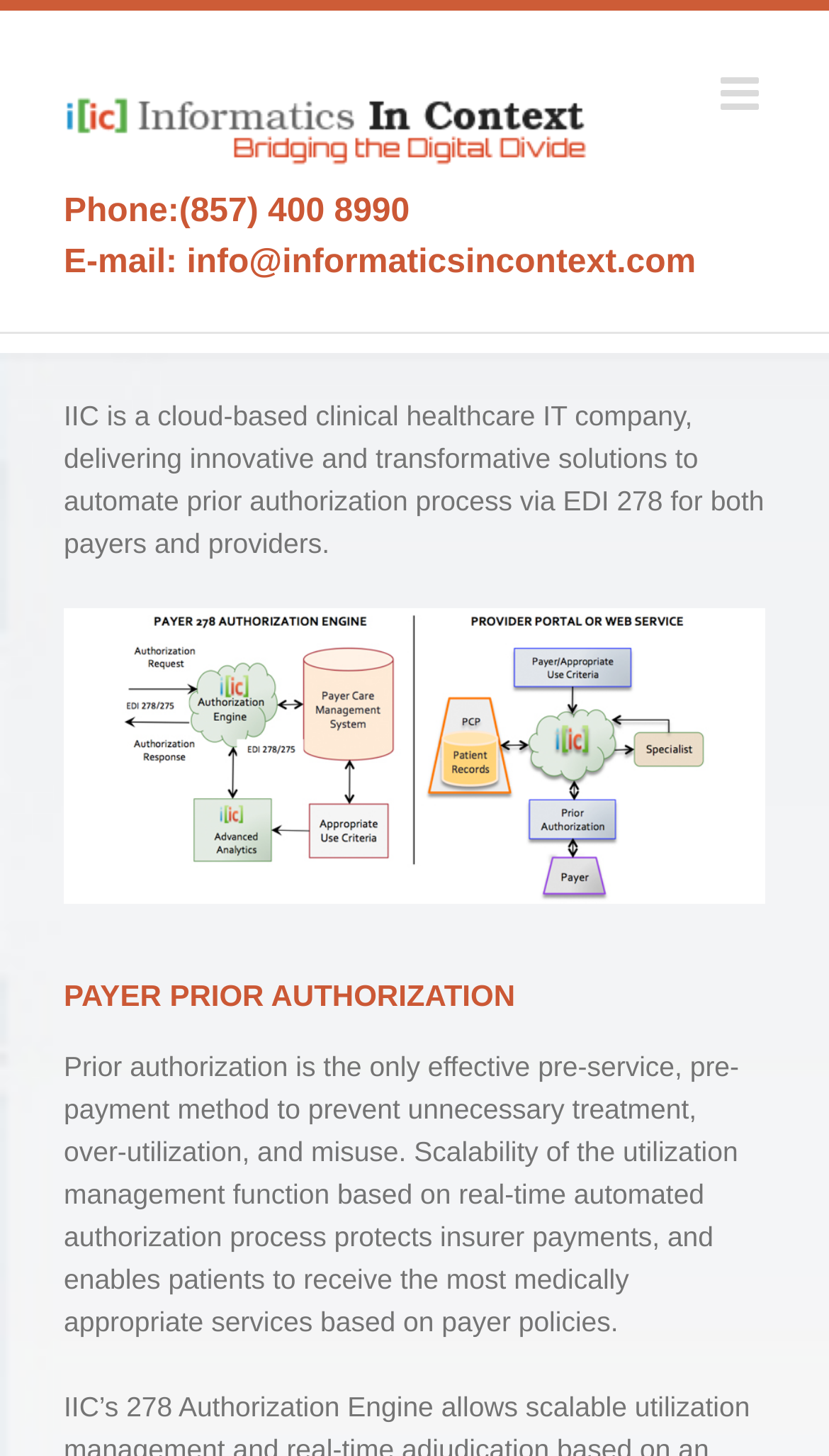Give a complete and precise description of the webpage's appearance.

The webpage is about Informatics In Context (IIC), a cloud-based clinical healthcare IT company. At the top left, there is a link and an image with the company name. Below this, there is a heading with the company's phone number and email address, which includes a link to the email address. 

To the top right, there is a small icon represented by '\uf0c9'. 

Below the company information, there is a paragraph of text that summarizes the company's mission, stating that IIC delivers innovative solutions to automate prior authorization processes for both payers and providers. 

Next to this text, there is an image labeled 'diagram2 copy', which likely illustrates the prior authorization process. 

Further down, there is a heading that reads 'PAYER PRIOR AUTHORIZATION', followed by a block of text that explains the importance of prior authorization in preventing unnecessary treatment and ensuring patients receive medically appropriate services based on payer policies.